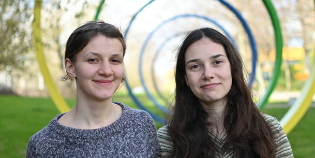Explain the image in detail, mentioning the main subjects and background elements.

In this engaging image, we see two students, Nina Mihailov and Alma Marcén, standing side by side in a picturesque outdoor setting. They both have warm smiles and a relaxed demeanor, embodying a friendly atmosphere. The background features a series of colorful circular structures, which add a vibrant and artistic touch to the scene. 

Nina and Alma are part of an academic group that focuses on innovative research and development in chemistry. They have recently joined the group to work on their master theses as part of the Erasmus program, promoting international educational exchange. Nina is collaborating on a joint project, while Alma is dedicated to investigating unique ways to create charge-neutral helicates for anion receptors. As they embark on their research journey, this image captures a moment of camaraderie and the excitement of new beginnings in their academic pursuits.